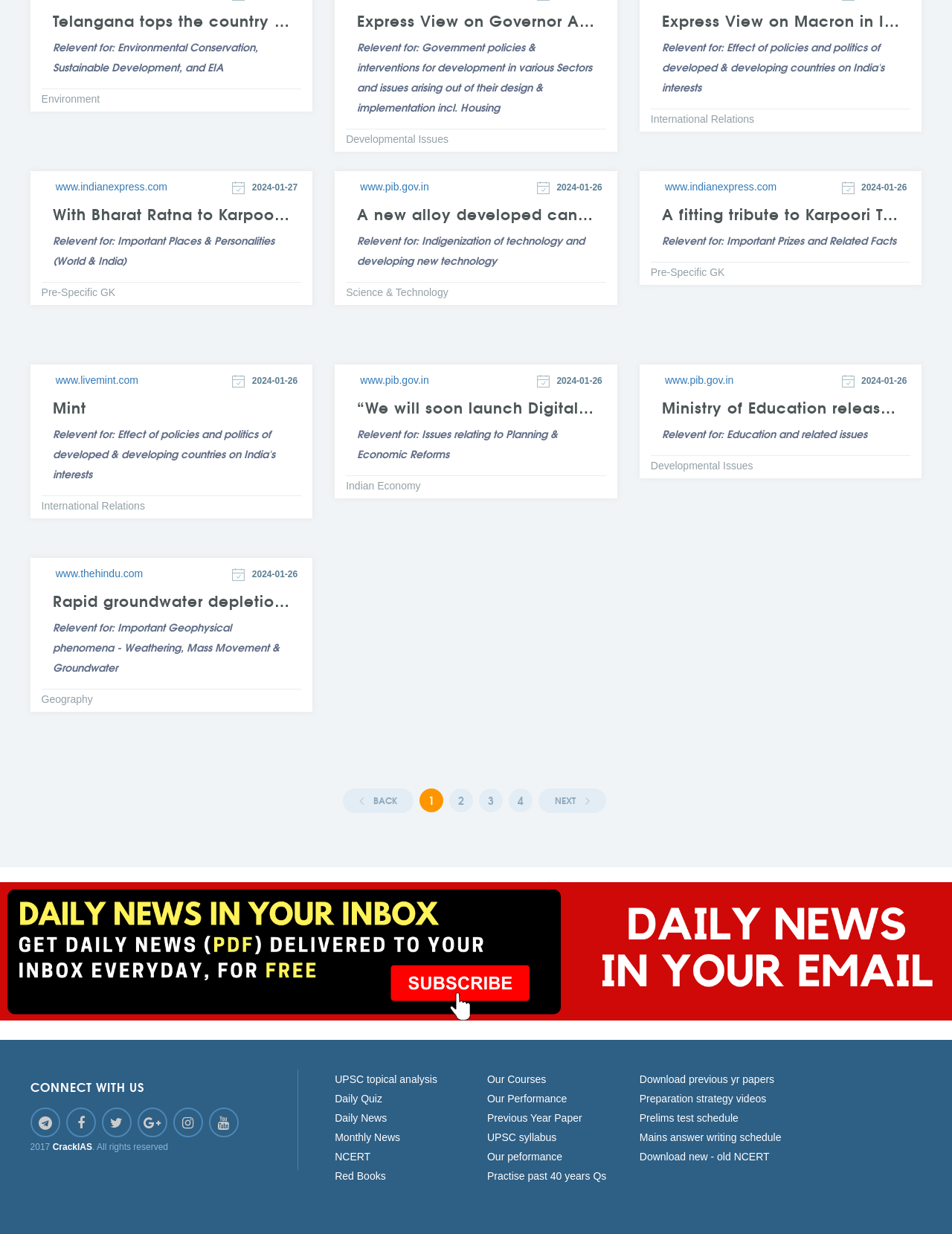Please reply to the following question using a single word or phrase: 
What is the topic of the article 'Telangana tops the country in deforestation by permitting axing of over 12 lakh trees by 2020'?

Environmental Conservation